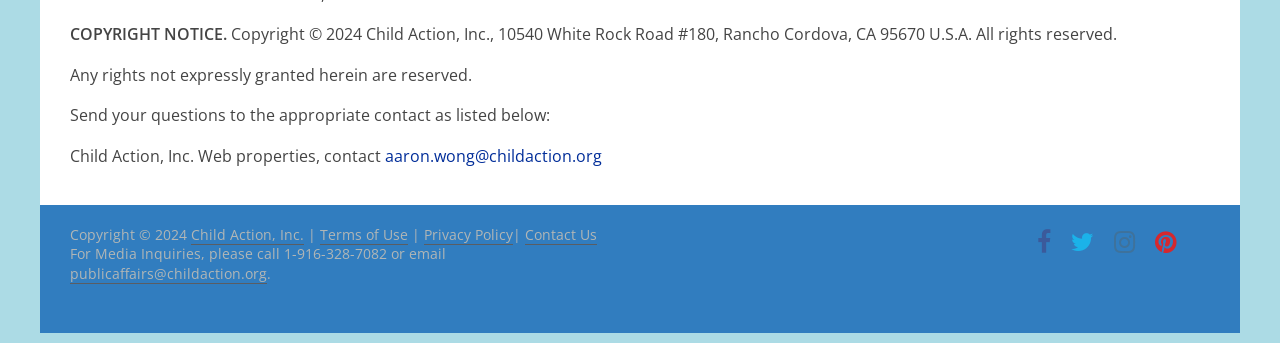What is the copyright year?
Examine the image and provide an in-depth answer to the question.

The copyright year can be found in the static text 'Copyright © 2024 Child Action, Inc., 10540 White Rock Road #180, Rancho Cordova, CA 95670 U.S.A. All rights reserved.' at the top of the page.